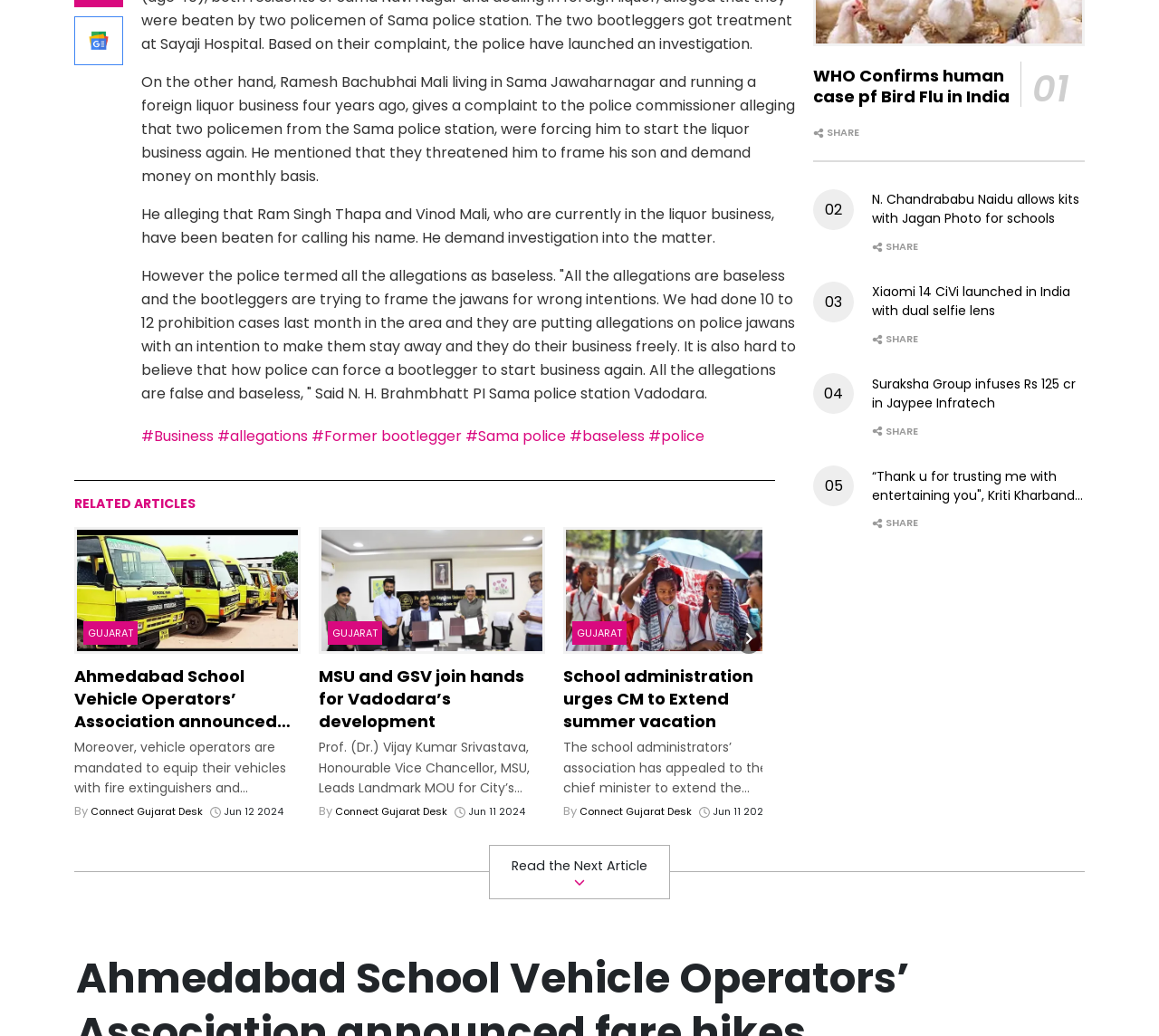Locate the coordinates of the bounding box for the clickable region that fulfills this instruction: "Go to home page".

None